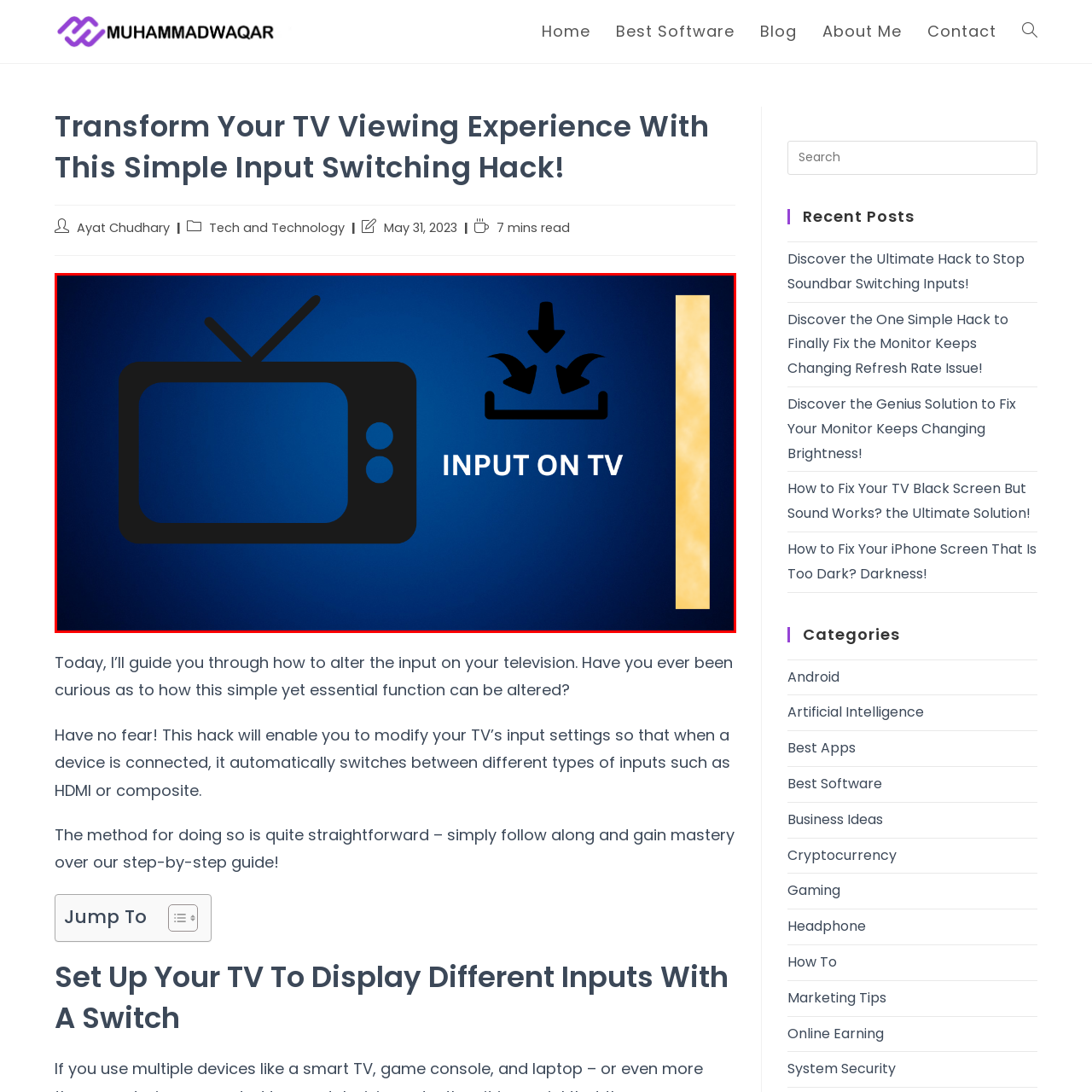Examine the contents within the red bounding box and respond with a single word or phrase: What is the author's name of the article?

Muhammad Waqar